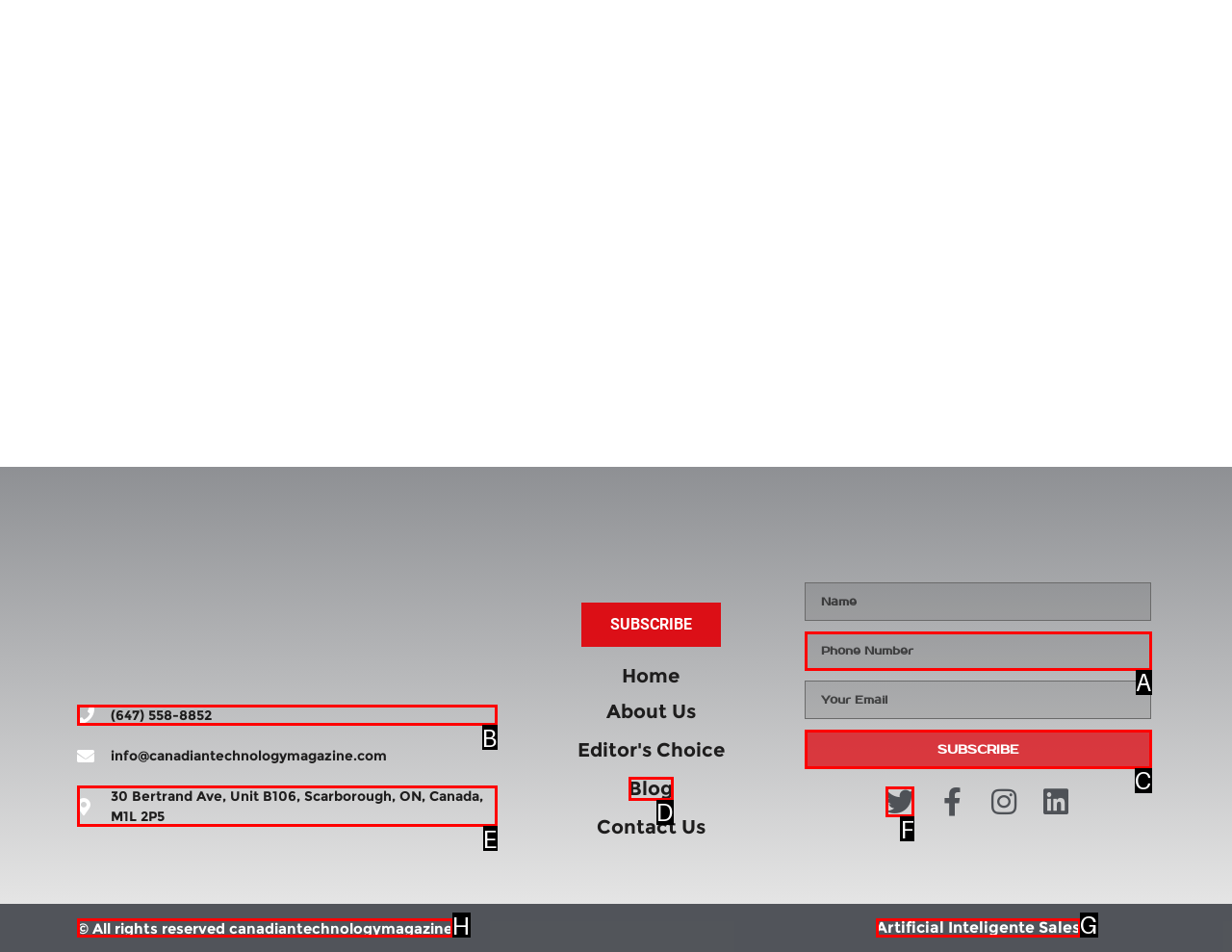Point out the correct UI element to click to carry out this instruction: Follow on Twitter
Answer with the letter of the chosen option from the provided choices directly.

F